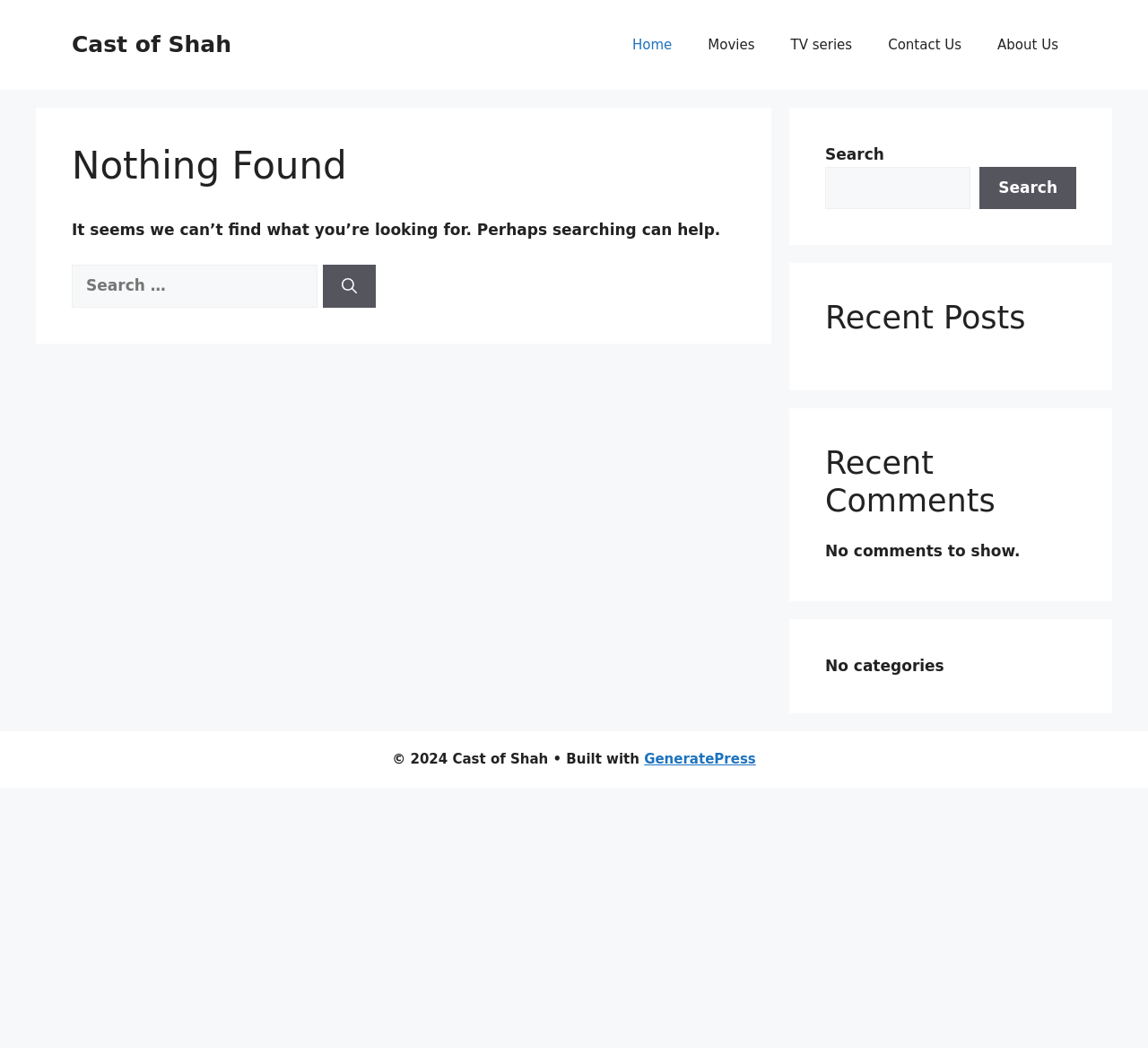What is the name of the website?
Answer the question using a single word or phrase, according to the image.

Cast of Shah